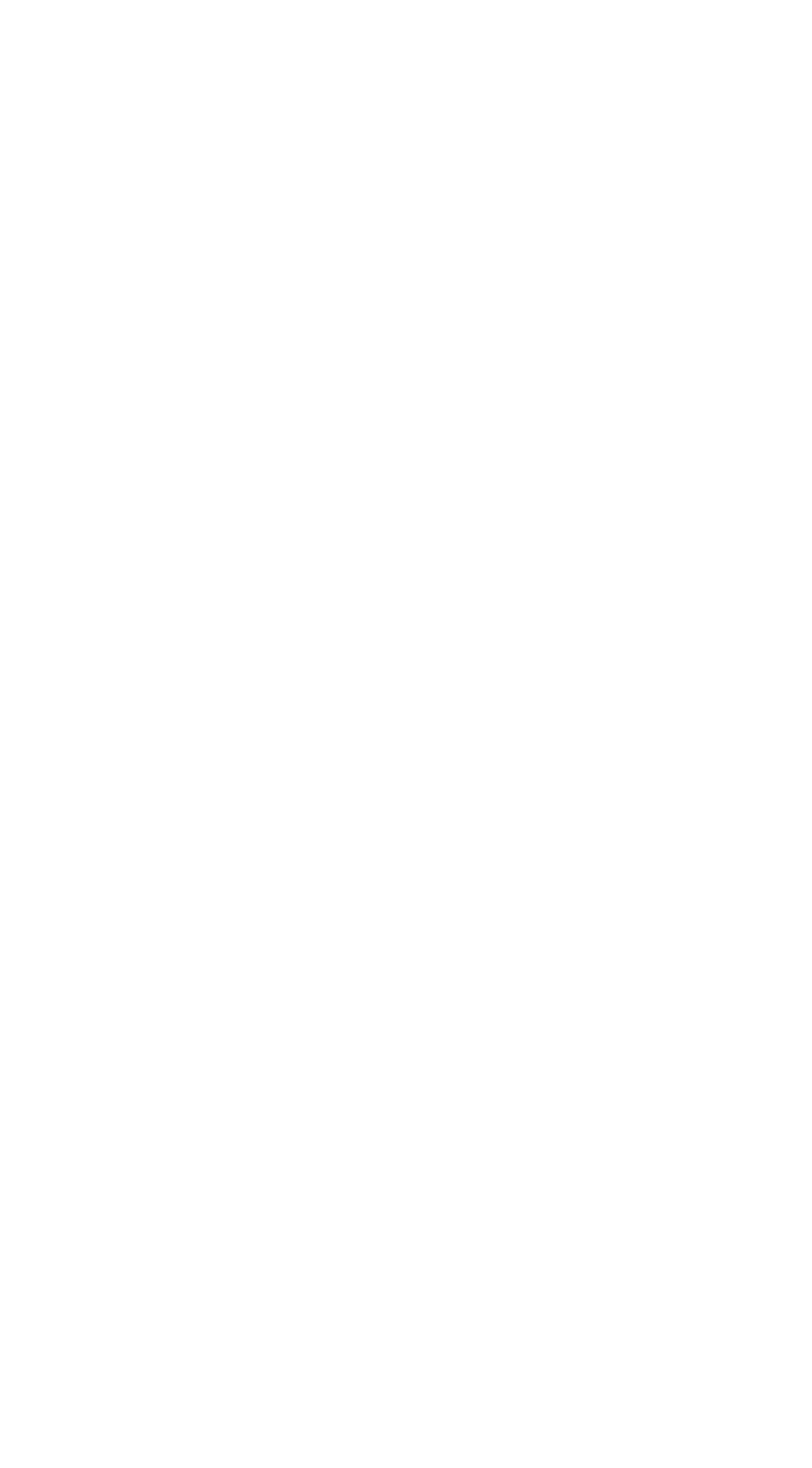Given the webpage screenshot, identify the bounding box of the UI element that matches this description: "aria-label="Twitter"".

[0.495, 0.871, 0.585, 0.921]